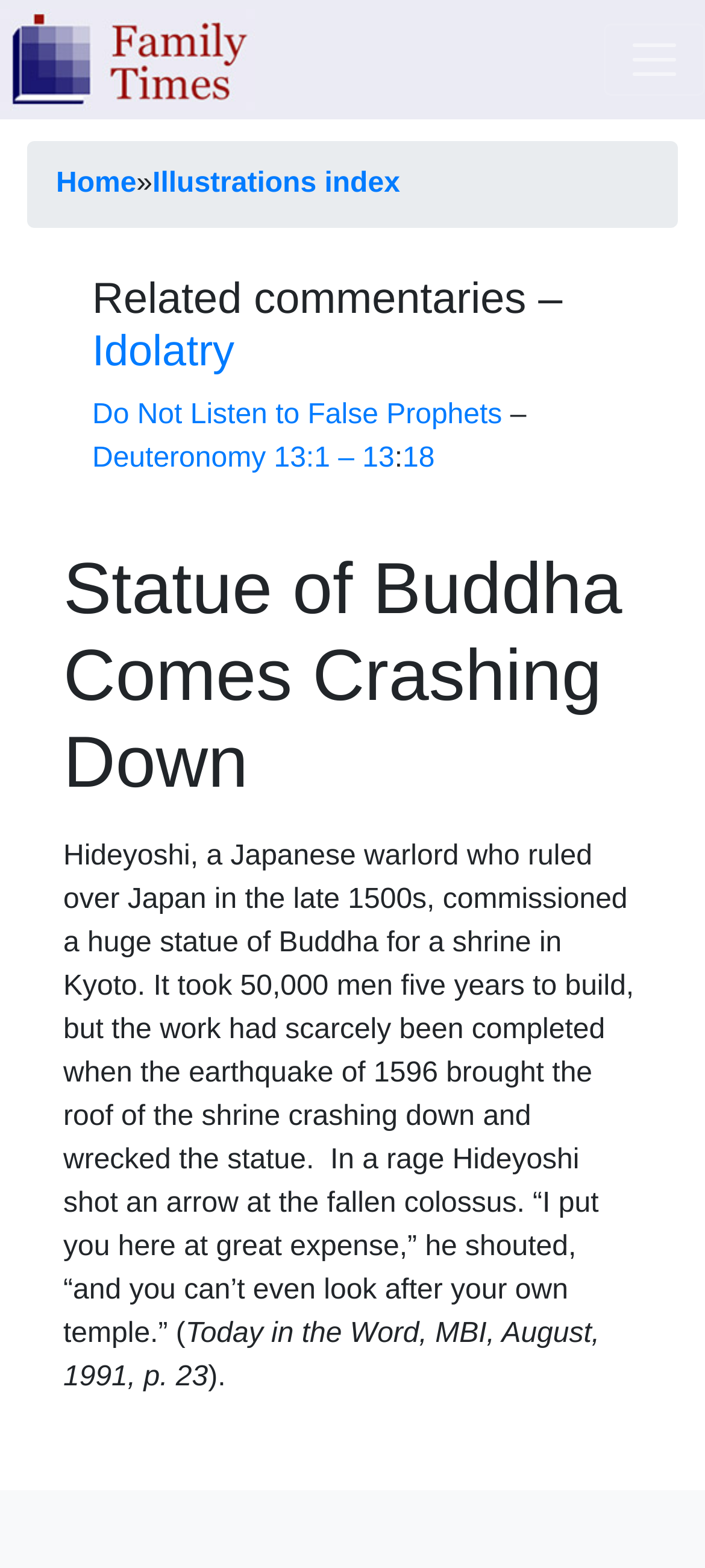Determine the bounding box coordinates of the UI element that matches the following description: "Deuteronomy 13:1 – 13". The coordinates should be four float numbers between 0 and 1 in the format [left, top, right, bottom].

[0.131, 0.282, 0.56, 0.302]